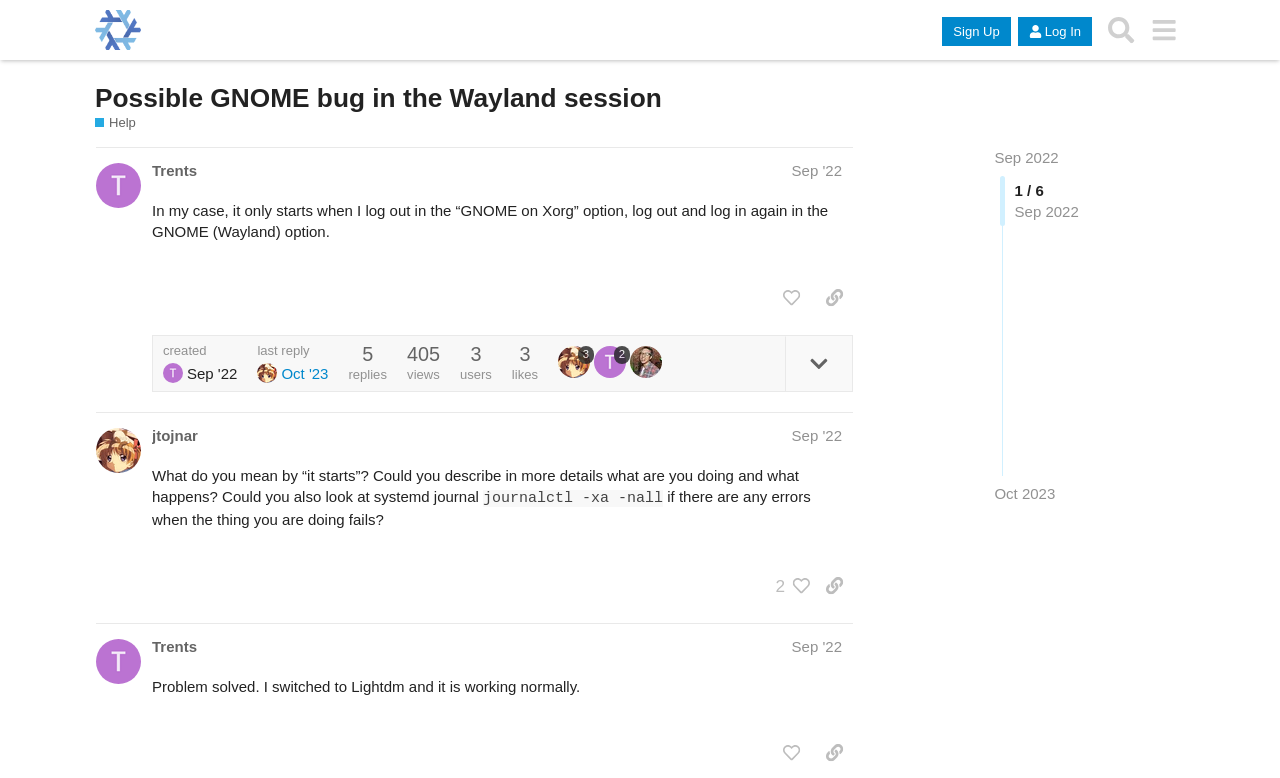Determine and generate the text content of the webpage's headline.

Possible GNOME bug in the Wayland session